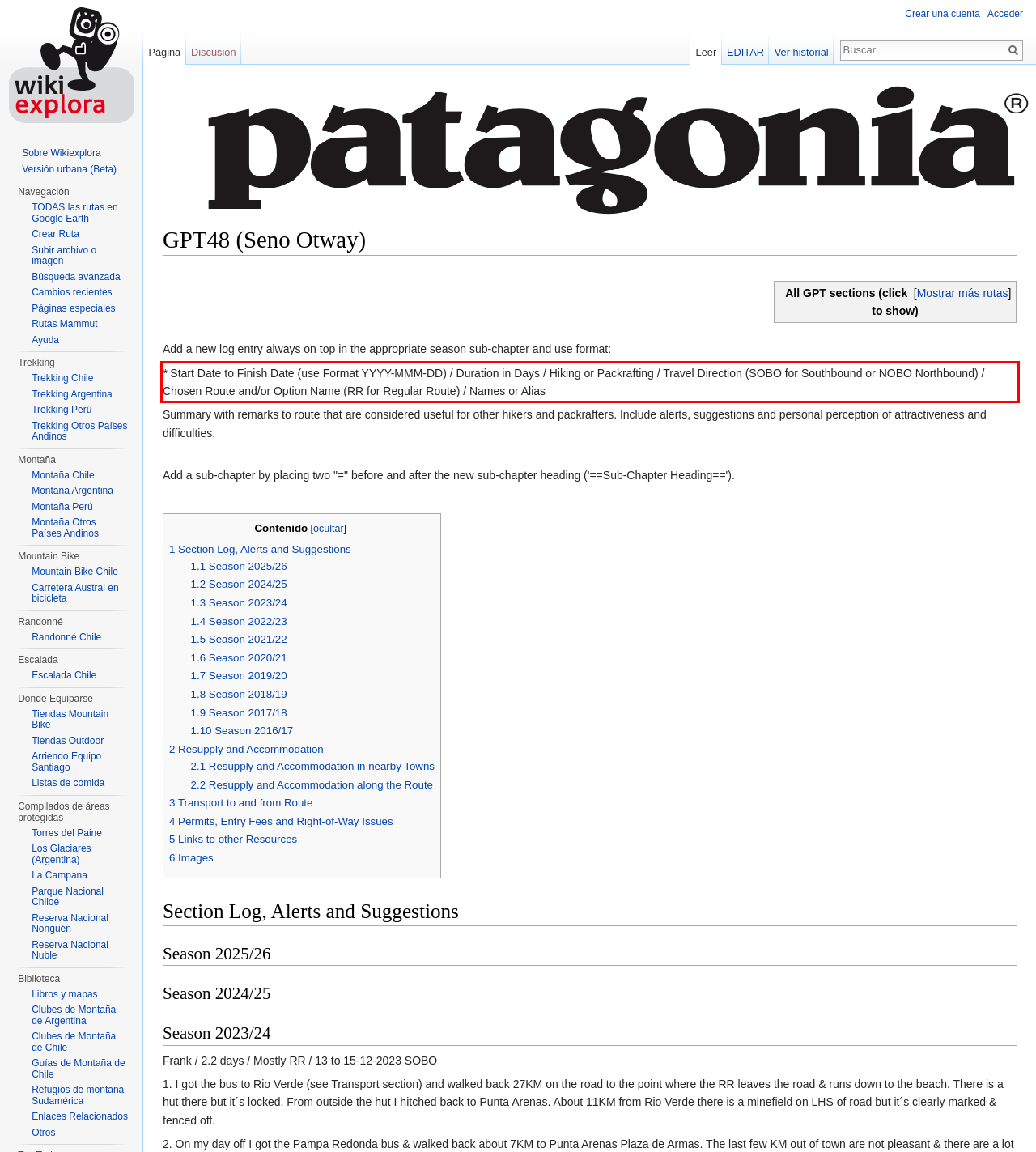Please extract the text content from the UI element enclosed by the red rectangle in the screenshot.

* Start Date to Finish Date (use Format YYYY-MMM-DD) / Duration in Days / Hiking or Packrafting / Travel Direction (SOBO for Southbound or NOBO Northbound) / Chosen Route and/or Option Name (RR for Regular Route) / Names or Alias